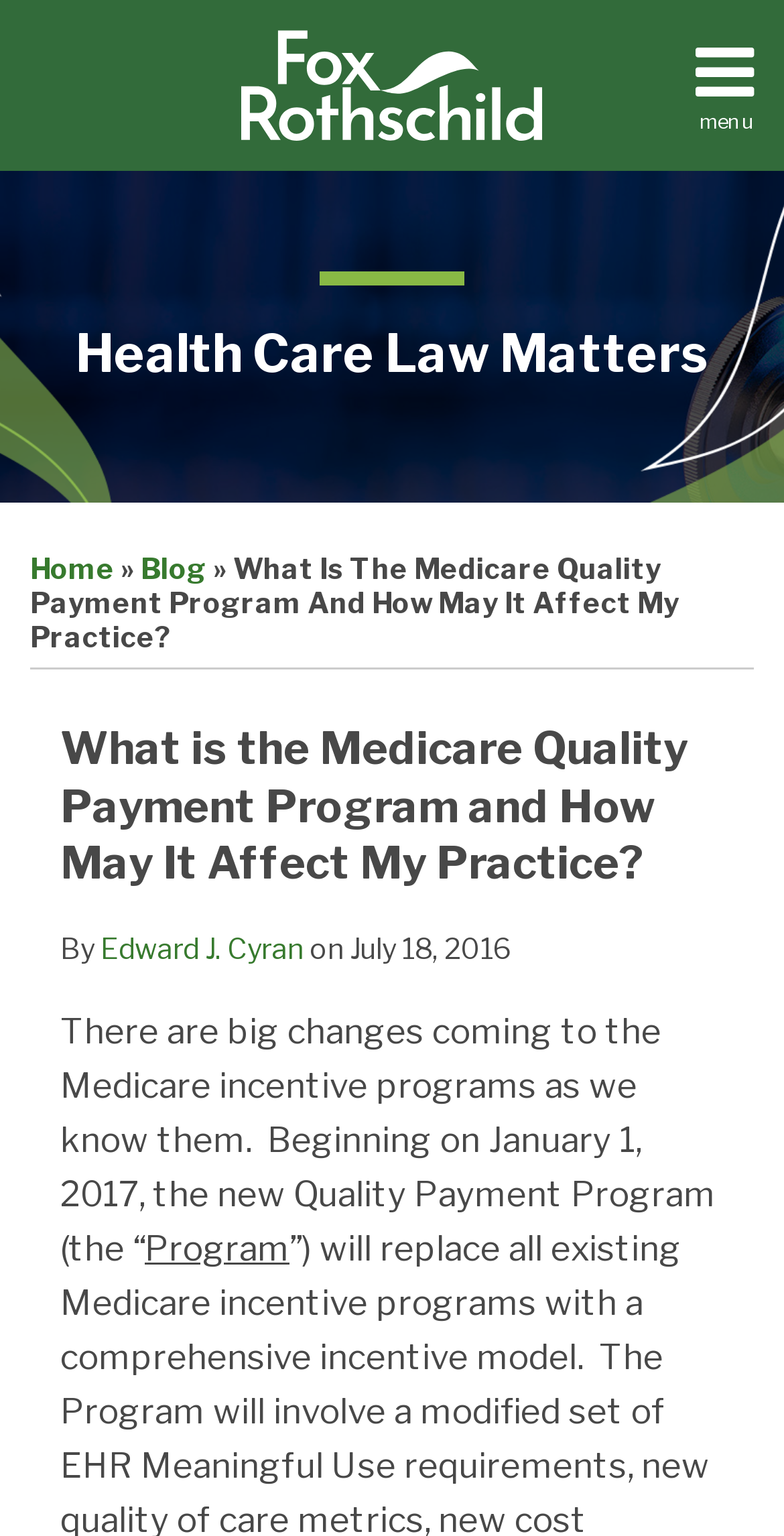Determine the bounding box coordinates of the section I need to click to execute the following instruction: "Search for something". Provide the coordinates as four float numbers between 0 and 1, i.e., [left, top, right, bottom].

[0.0, 0.089, 0.046, 0.139]